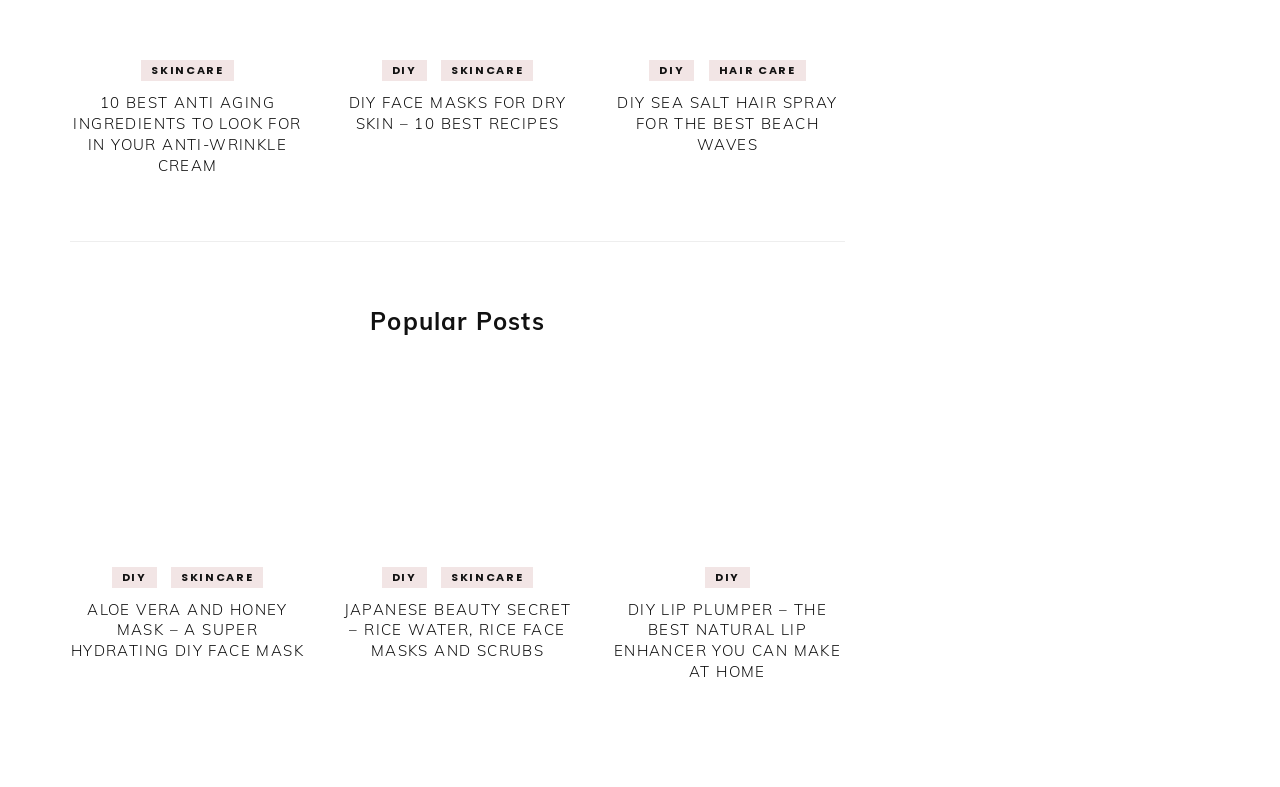Answer the question below using just one word or a short phrase: 
What is the category of the third link under the 'Popular Posts' heading?

HAIR CARE